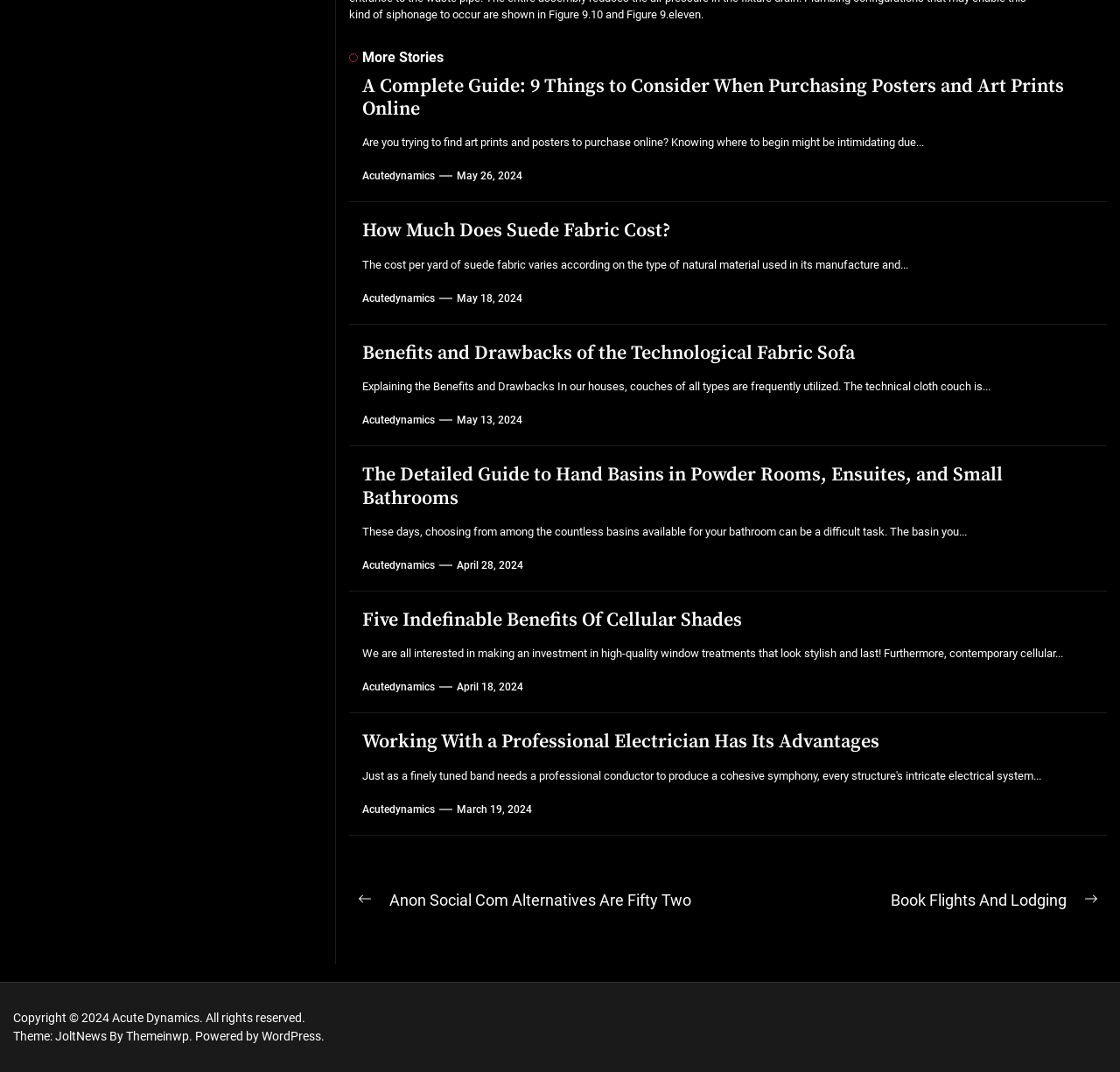Answer the question briefly using a single word or phrase: 
What is the purpose of the 'Post navigation' section?

To navigate between posts